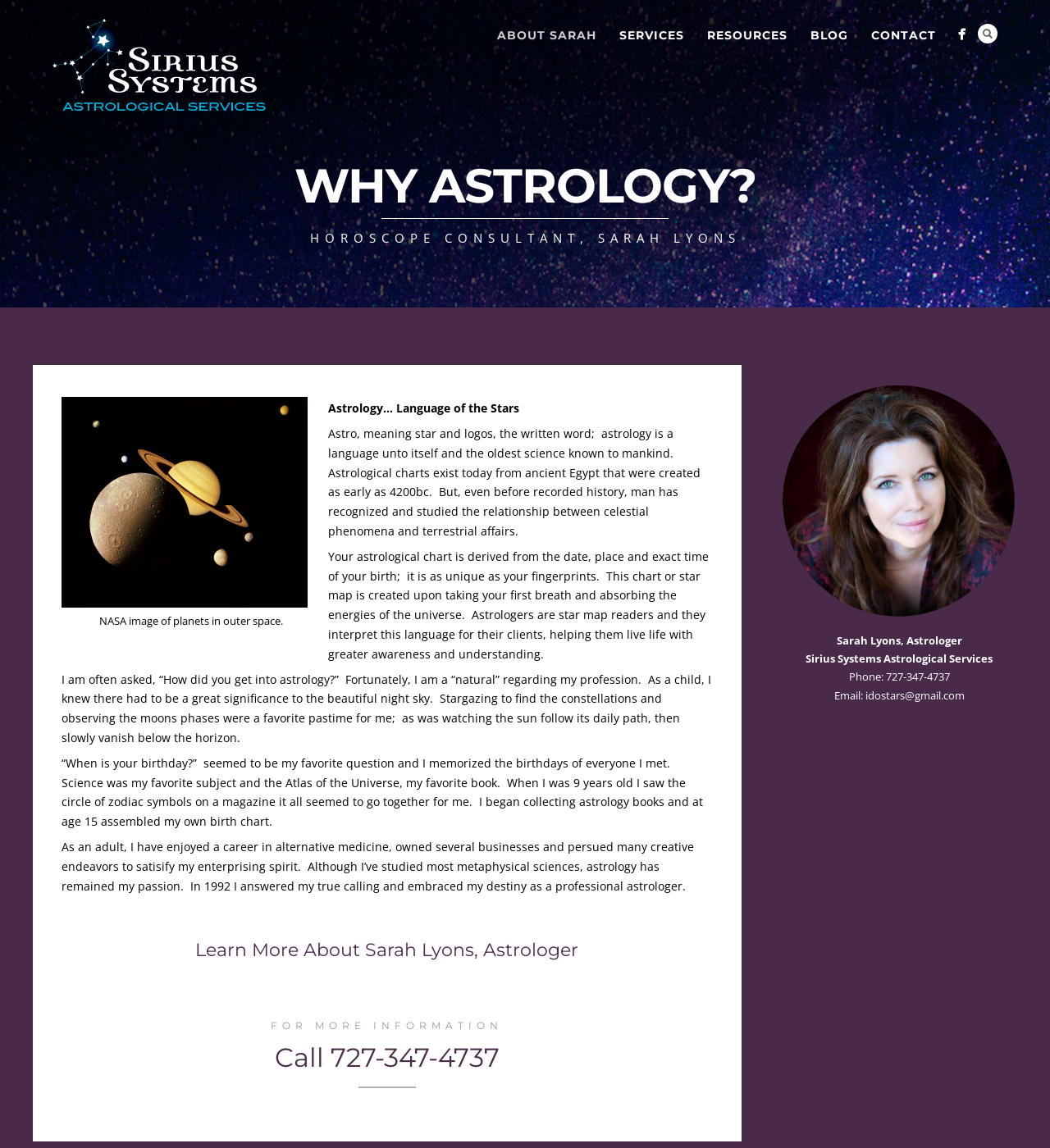What is the phone number to contact Sarah Lyons?
Your answer should be a single word or phrase derived from the screenshot.

727-347-4737